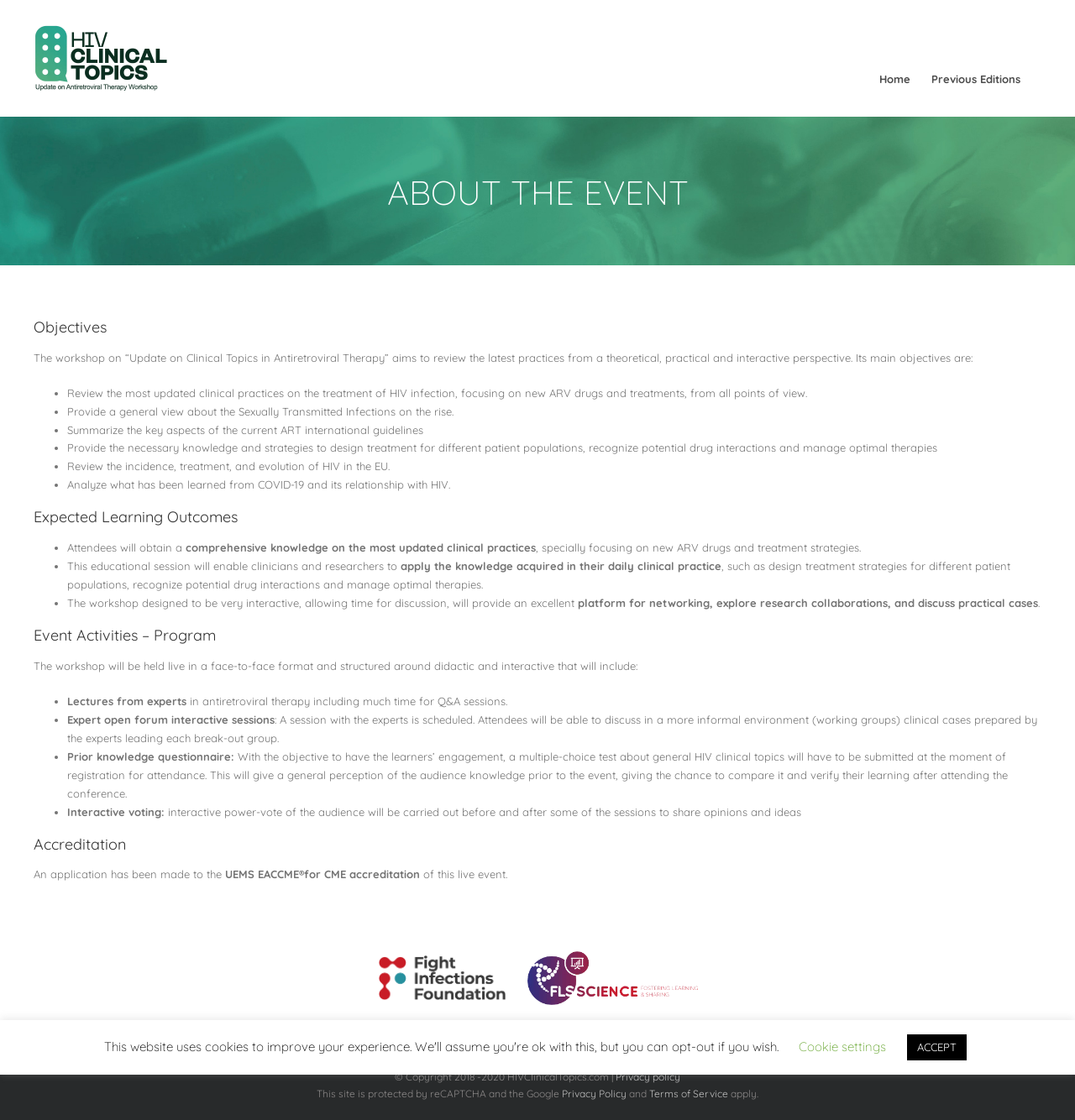Provide a thorough and detailed response to the question by examining the image: 
What is the purpose of the prior knowledge questionnaire?

The prior knowledge questionnaire is designed to engage learners and give a general perception of the audience's knowledge prior to the event, allowing for comparison and verification of learning after attending the conference, as explained in the 'Event Activities – Program' section.